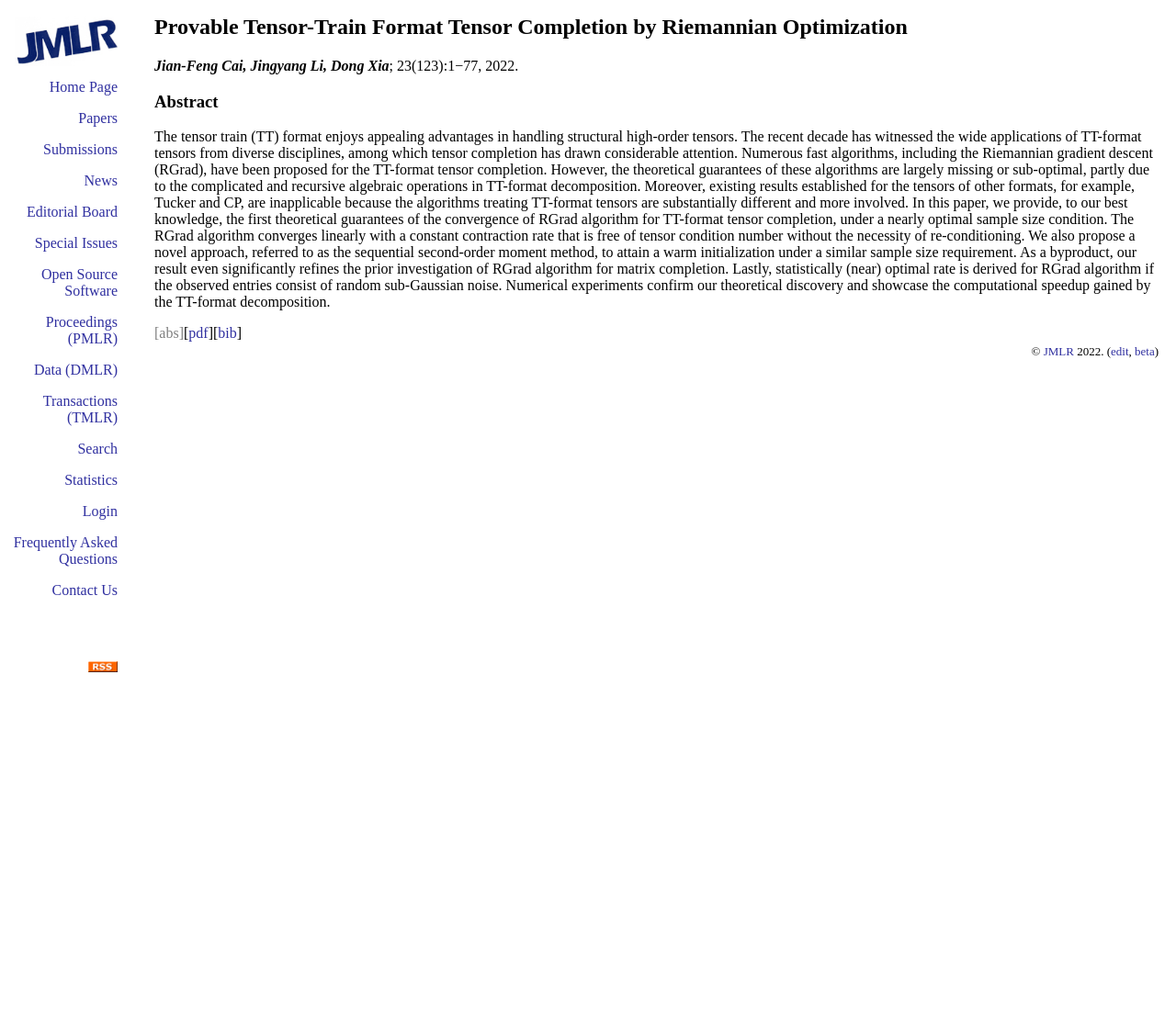Find the bounding box coordinates of the element to click in order to complete the given instruction: "download paper in pdf."

[0.16, 0.318, 0.177, 0.333]